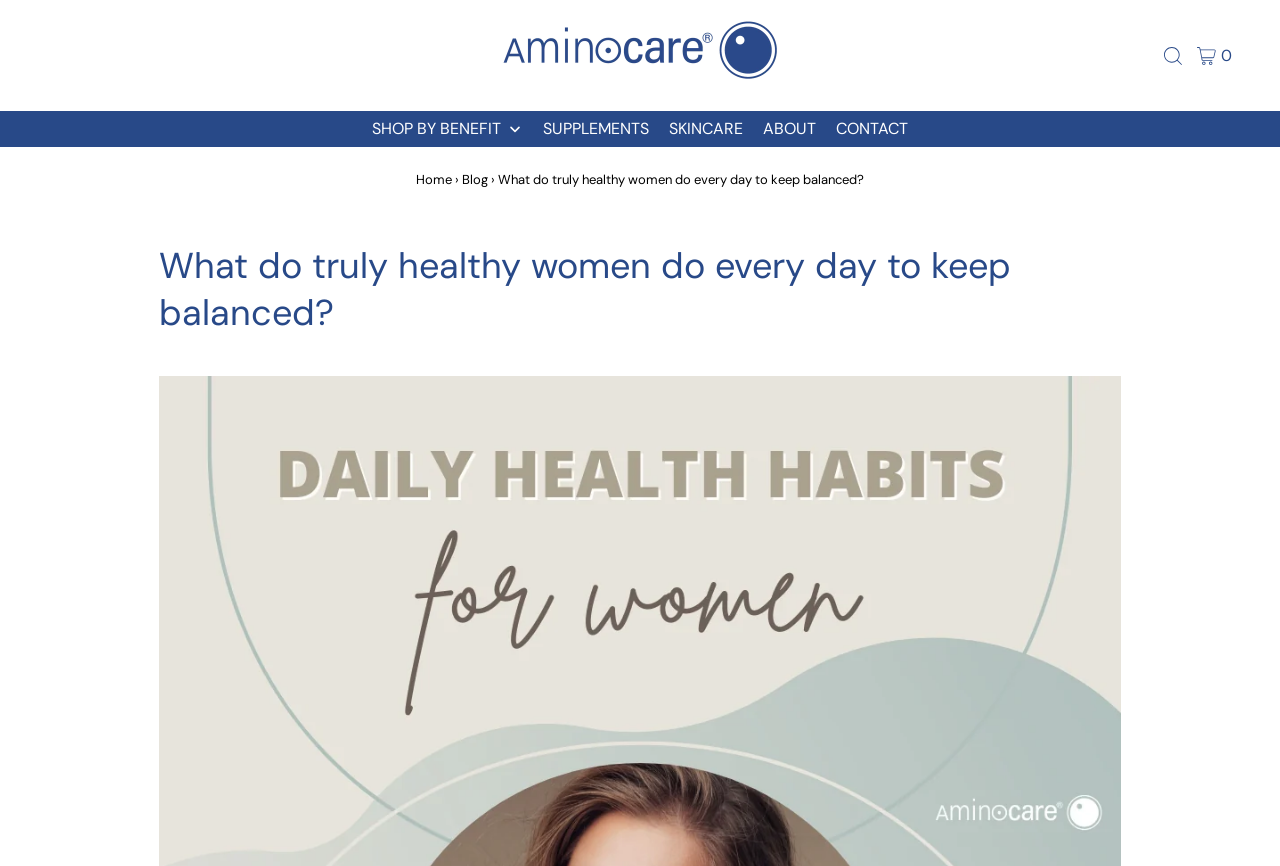How many navigation links are present in the primary navigation?
Based on the image, respond with a single word or phrase.

5